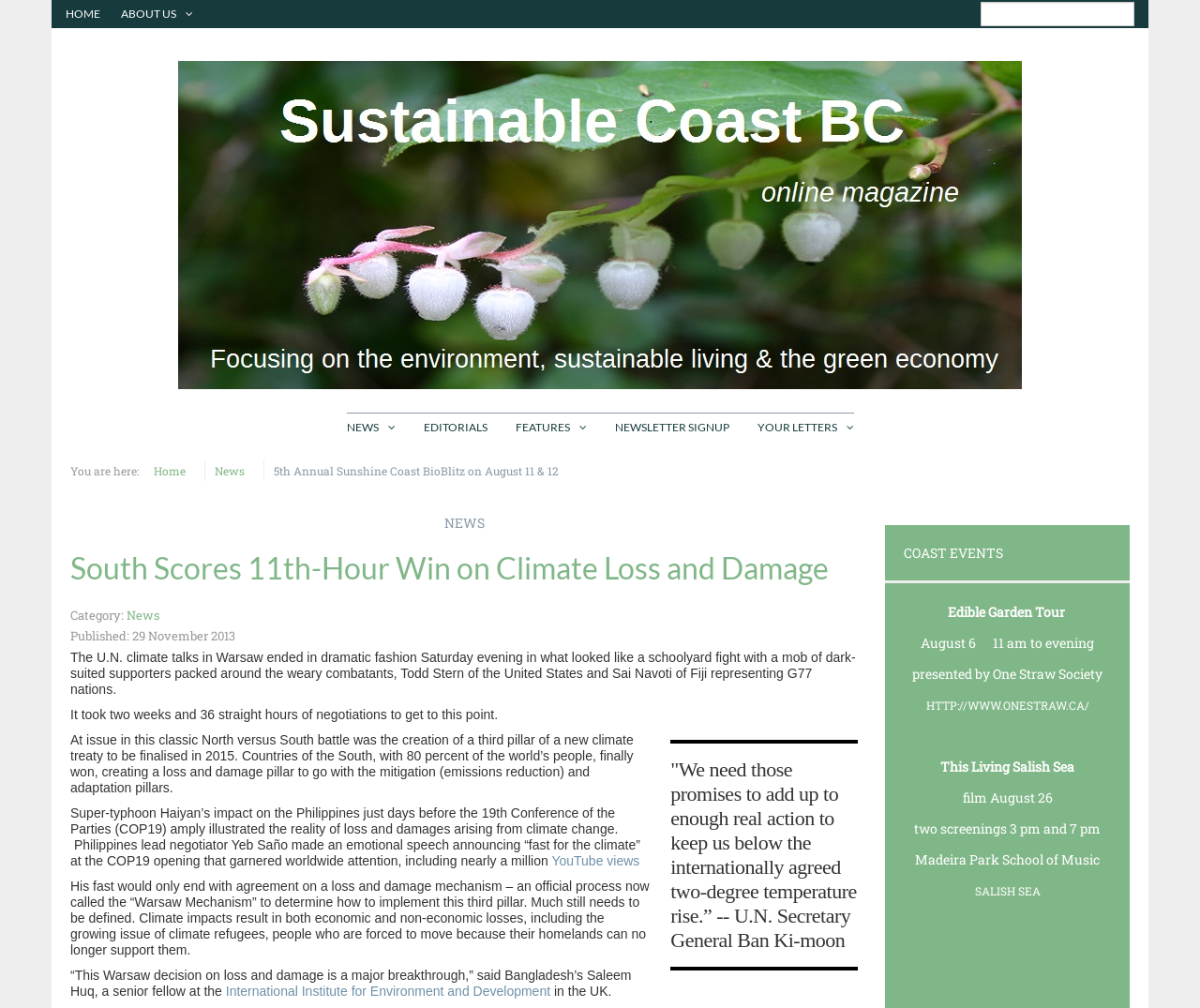Provide an in-depth caption for the elements present on the webpage.

This webpage appears to be a news article about a significant climate change victory, specifically the creation of a "loss and damage" pillar in a new climate treaty. The page has a navigation menu at the top with links to "HOME", "ABOUT US", "NEWS", "EDITORIALS", "FEATURES", "NEWSLETTER SIGNUP", and "YOUR LETTERS". Below this menu, there is a breadcrumb trail indicating the current location within the website.

The main content of the page is divided into two sections. The top section has a heading "NEWS" and a subheading "South Scores 11th-Hour Win on Climate Loss and Damage". Below this, there is a description list with details about the article, including its category and publication date.

The main article text begins below this, describing the outcome of the U.N. climate talks in Warsaw. The text is divided into several paragraphs, with quotes from notable figures such as U.N. Secretary General Ban Ki-moon. The article discusses the significance of the "loss and damage" pillar and its implications for countries affected by climate change.

On the right-hand side of the page, there is a section titled "COAST EVENTS" with a list of upcoming events, including an edible garden tour and a film screening. Each event has a brief description, date, and time listed.

Throughout the page, there are several links to external websites and resources, including a YouTube video and the International Institute for Environment and Development.